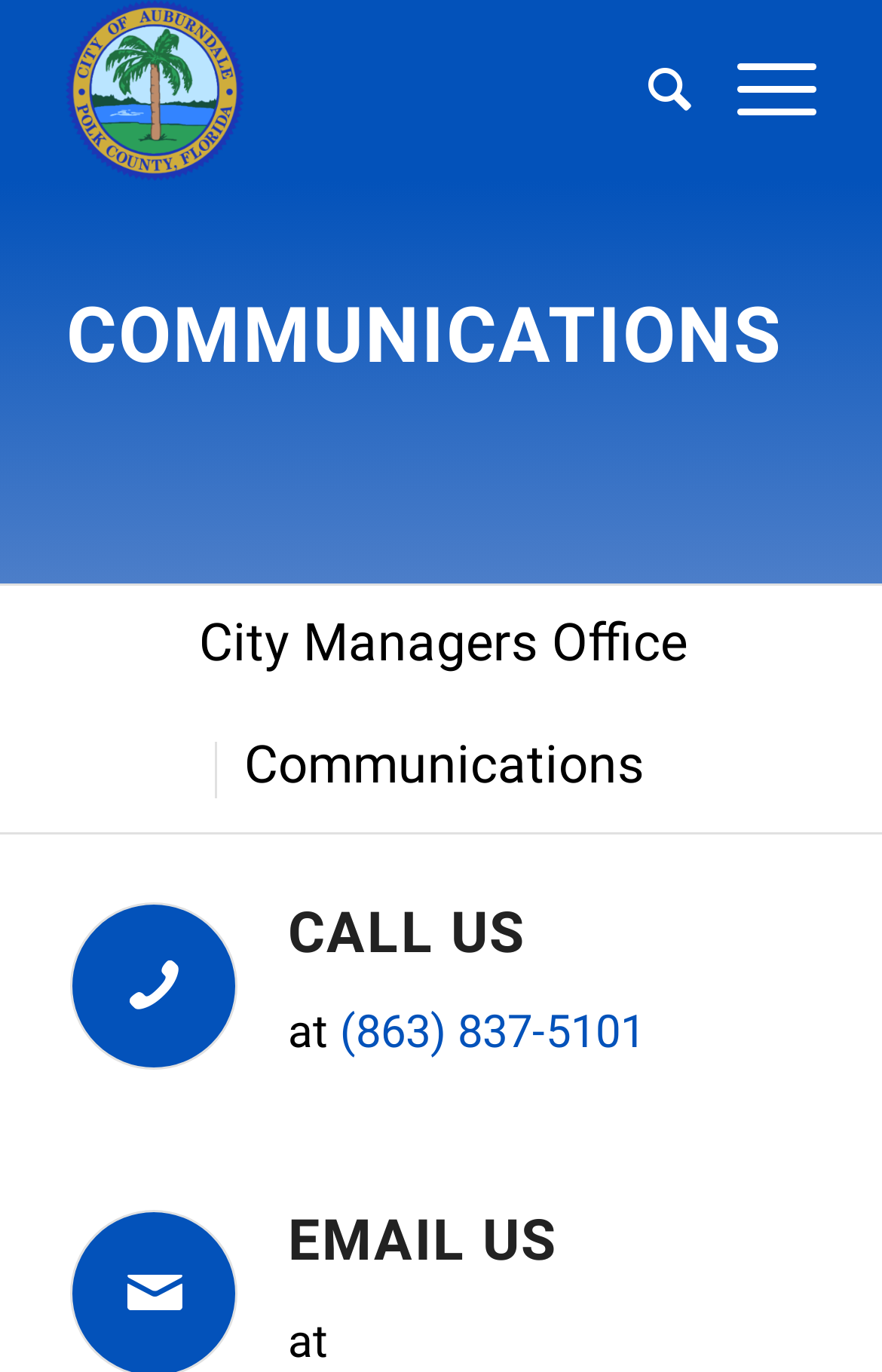Analyze the image and give a detailed response to the question:
What is the name of the city?

I determined the answer by looking at the top-left corner of the webpage, where I found a link with the text 'City of Auburndale', which suggests that the city's name is Auburndale.